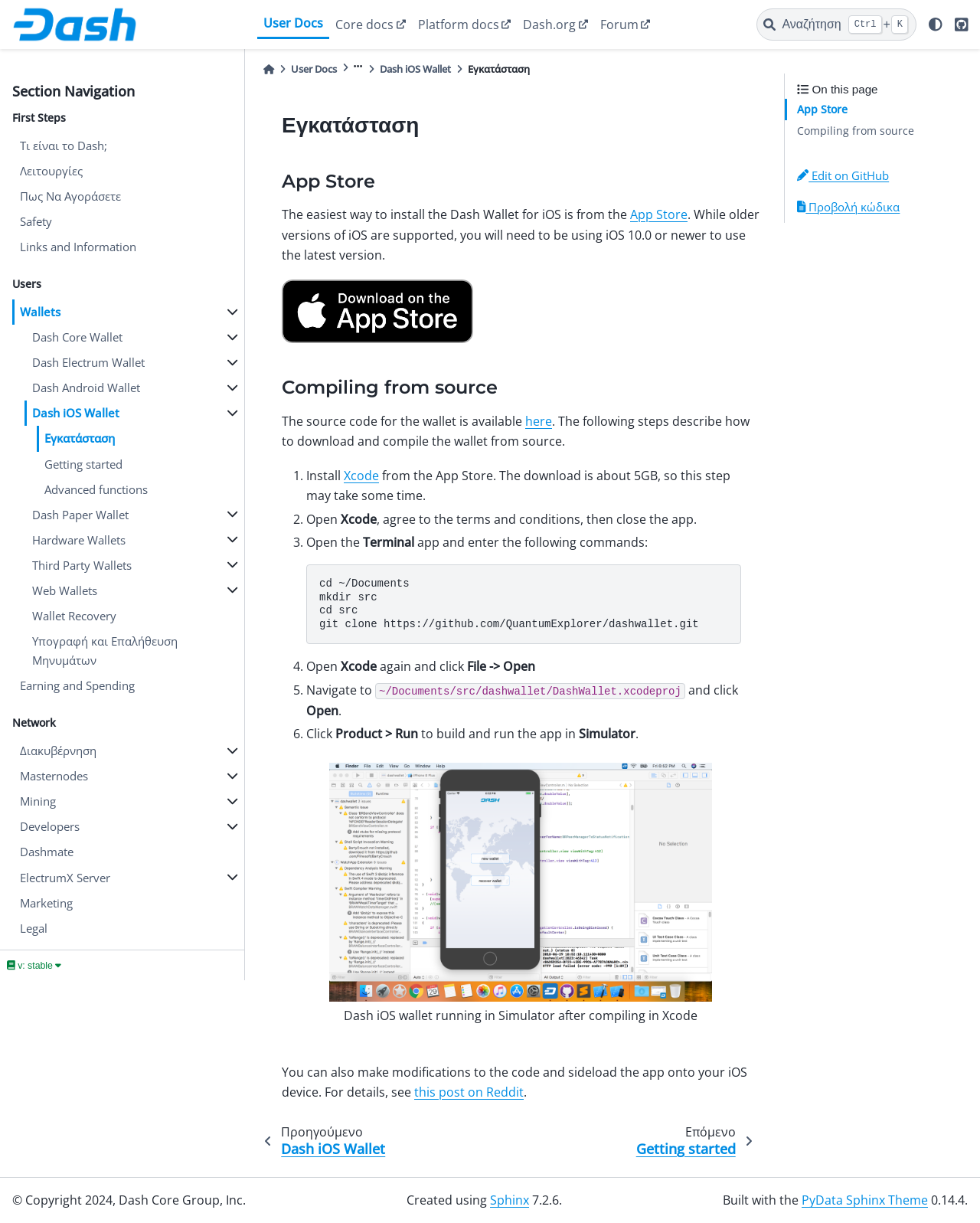What is the current section of the webpage?
Please provide a comprehensive and detailed answer to the question.

Based on the navigation section of the webpage, the current section is 'First Steps' which is indicated by the heading 'First Steps' with a bounding box coordinate of [0.013, 0.089, 0.249, 0.104].